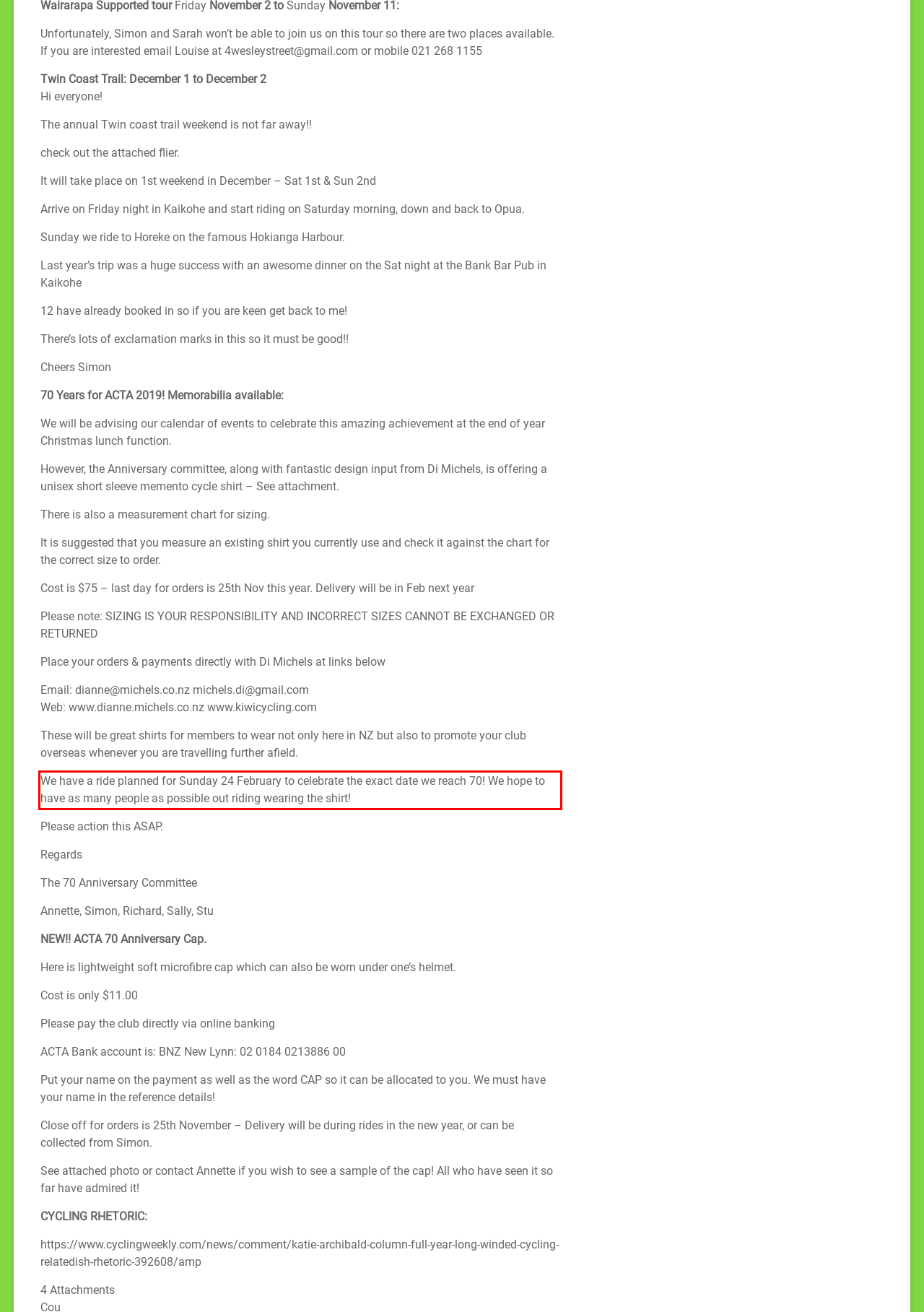View the screenshot of the webpage and identify the UI element surrounded by a red bounding box. Extract the text contained within this red bounding box.

We have a ride planned for Sunday 24 February to celebrate the exact date we reach 70! We hope to have as many people as possible out riding wearing the shirt!